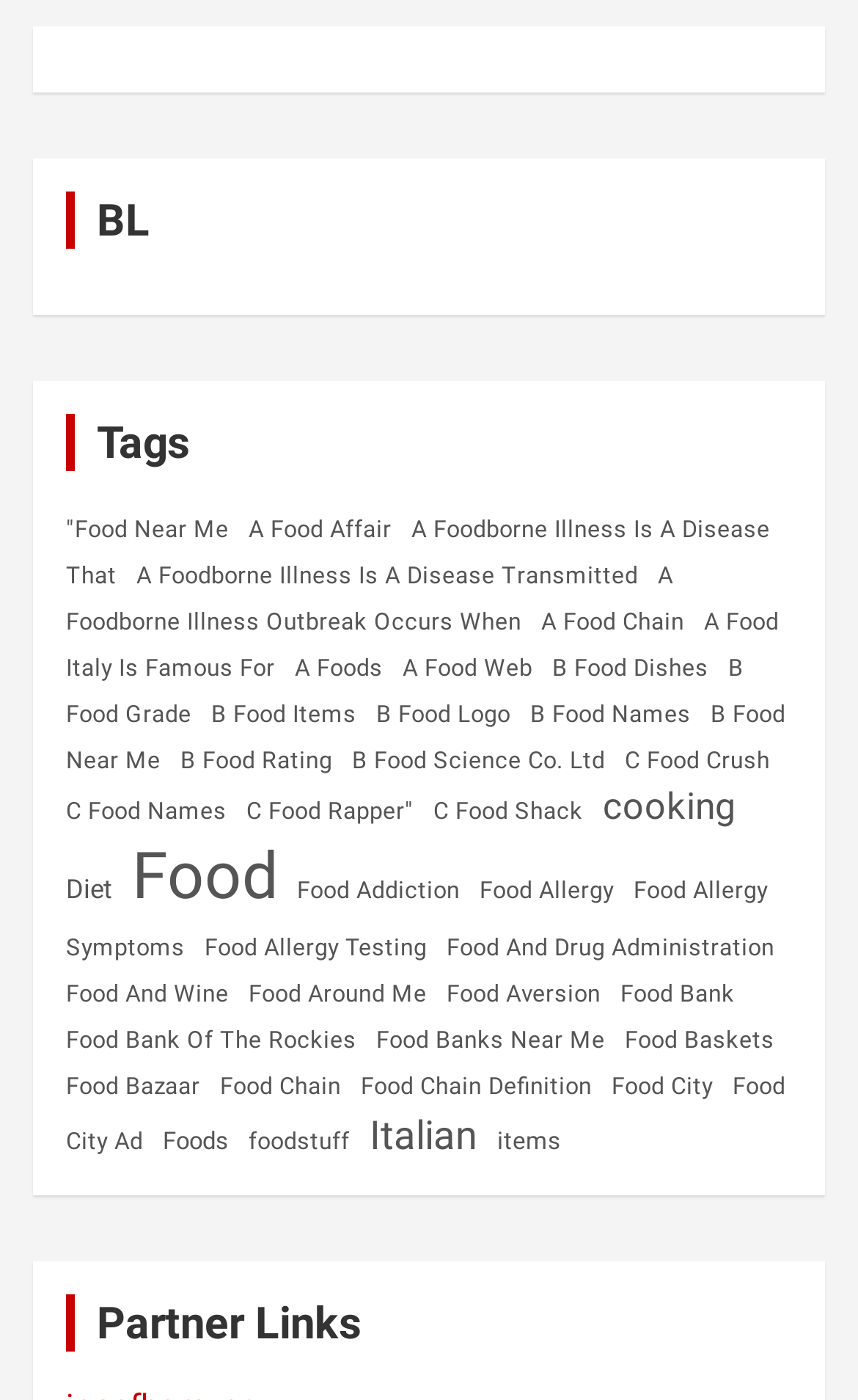Determine the bounding box coordinates of the clickable area required to perform the following instruction: "Click on 'Food Near Me'". The coordinates should be represented as four float numbers between 0 and 1: [left, top, right, bottom].

[0.077, 0.352, 0.267, 0.404]